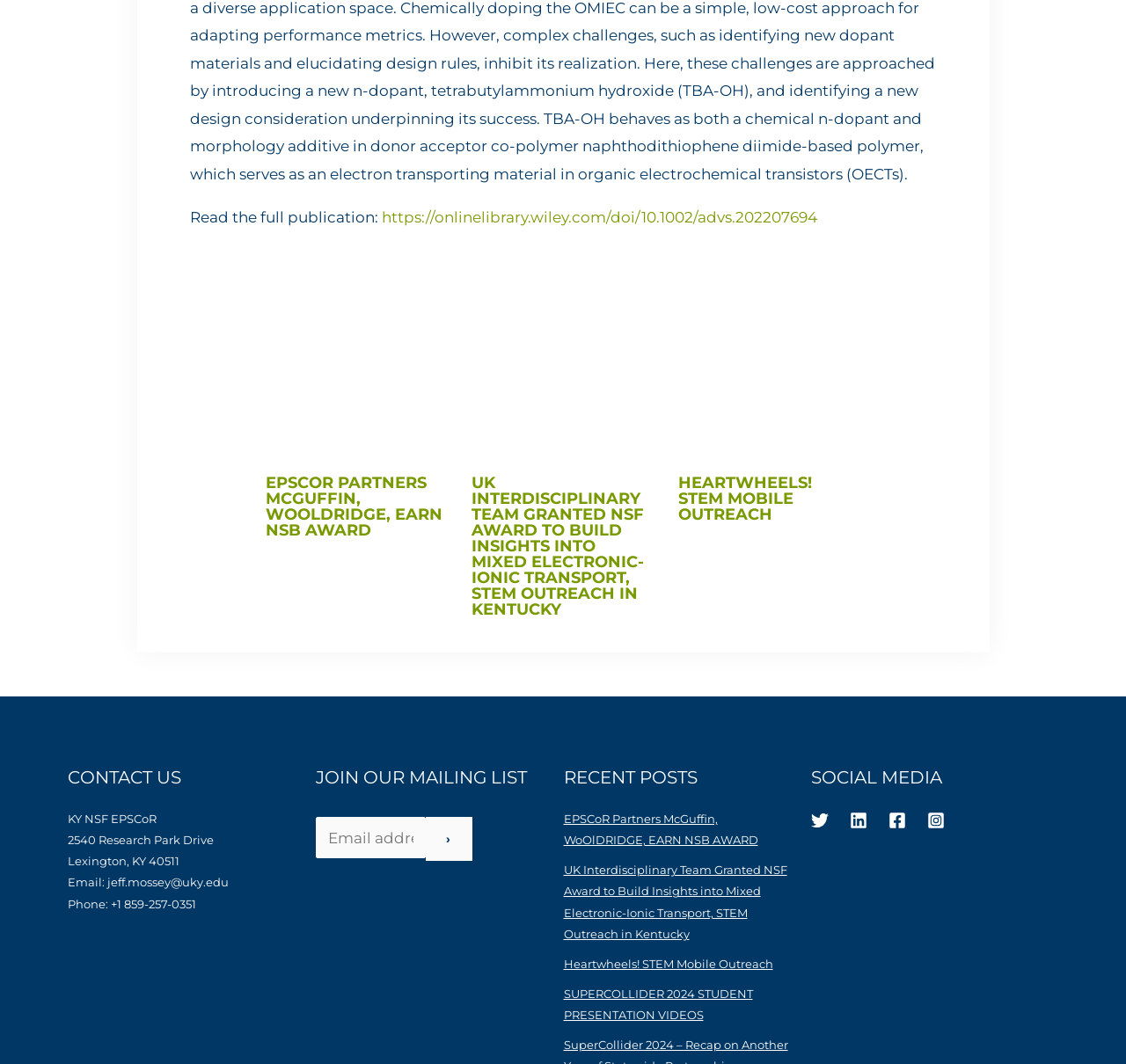Find the bounding box coordinates of the clickable region needed to perform the following instruction: "Follow on Twitter". The coordinates should be provided as four float numbers between 0 and 1, i.e., [left, top, right, bottom].

[0.721, 0.762, 0.736, 0.779]